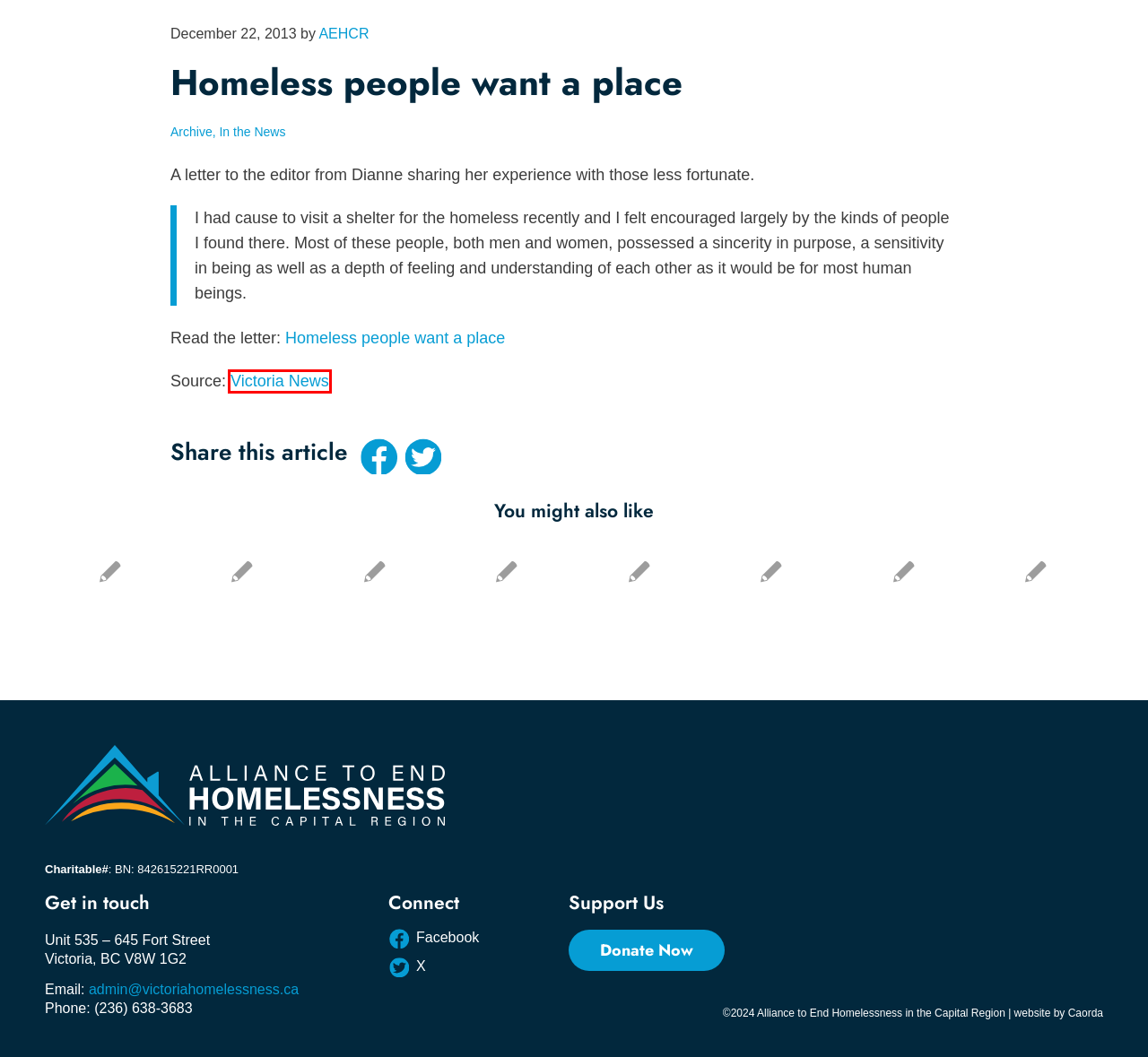You have a screenshot of a webpage with a red bounding box around an element. Select the webpage description that best matches the new webpage after clicking the element within the red bounding box. Here are the descriptions:
A. Coldest Night of the Year - Victoria Homelessness
B. Website Design & Development – SEO, Web Hosting & Custom Software
C. OUR VIEW: Defining our affordability - Victoria Homelessness
D. At Anawim House, a chance to change troubled lives - Victoria Homelessness
E. Welcome to the Victoria News  - Greater Victoria News
F. What would you do with $5,000? Our Place users thankful for gift - Victoria Homelessness
G. Victoria legal advocacy group to take on labour issues - Victoria Homelessness
H. Number of homeless over age 55 increases as our population ages - Victoria Homelessness

E